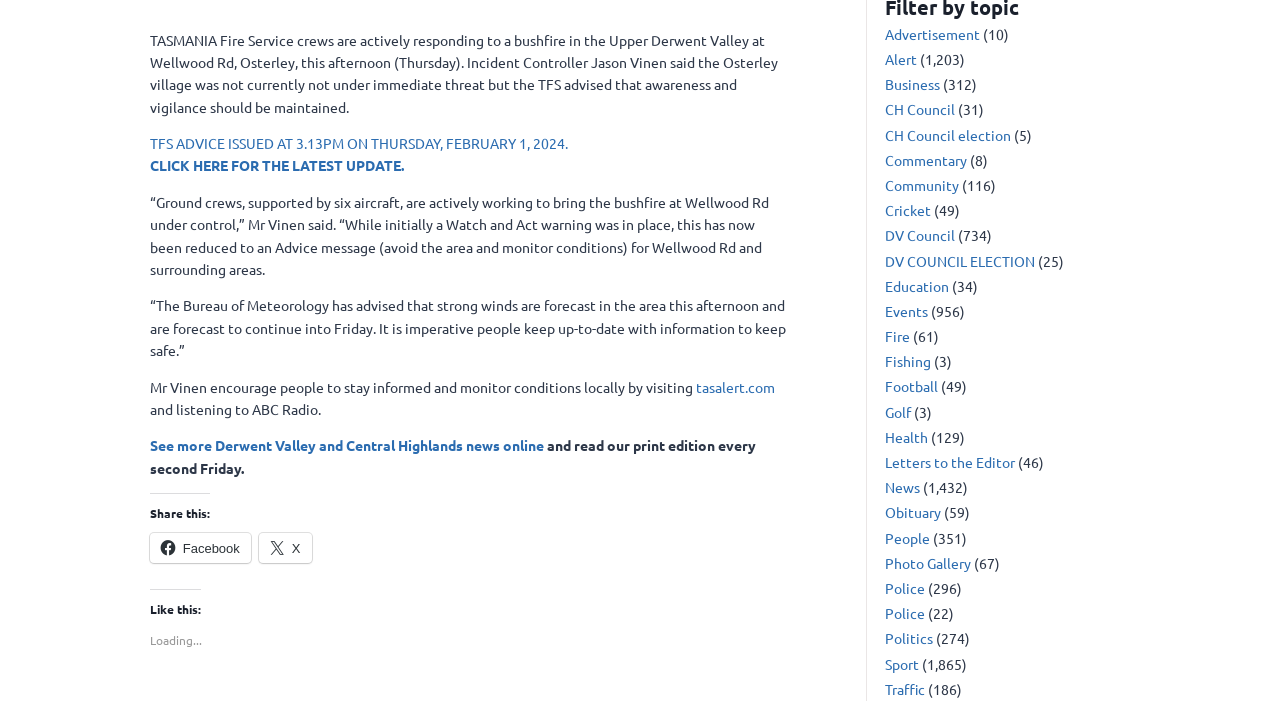Predict the bounding box of the UI element that fits this description: "Education".

[0.691, 0.395, 0.741, 0.42]